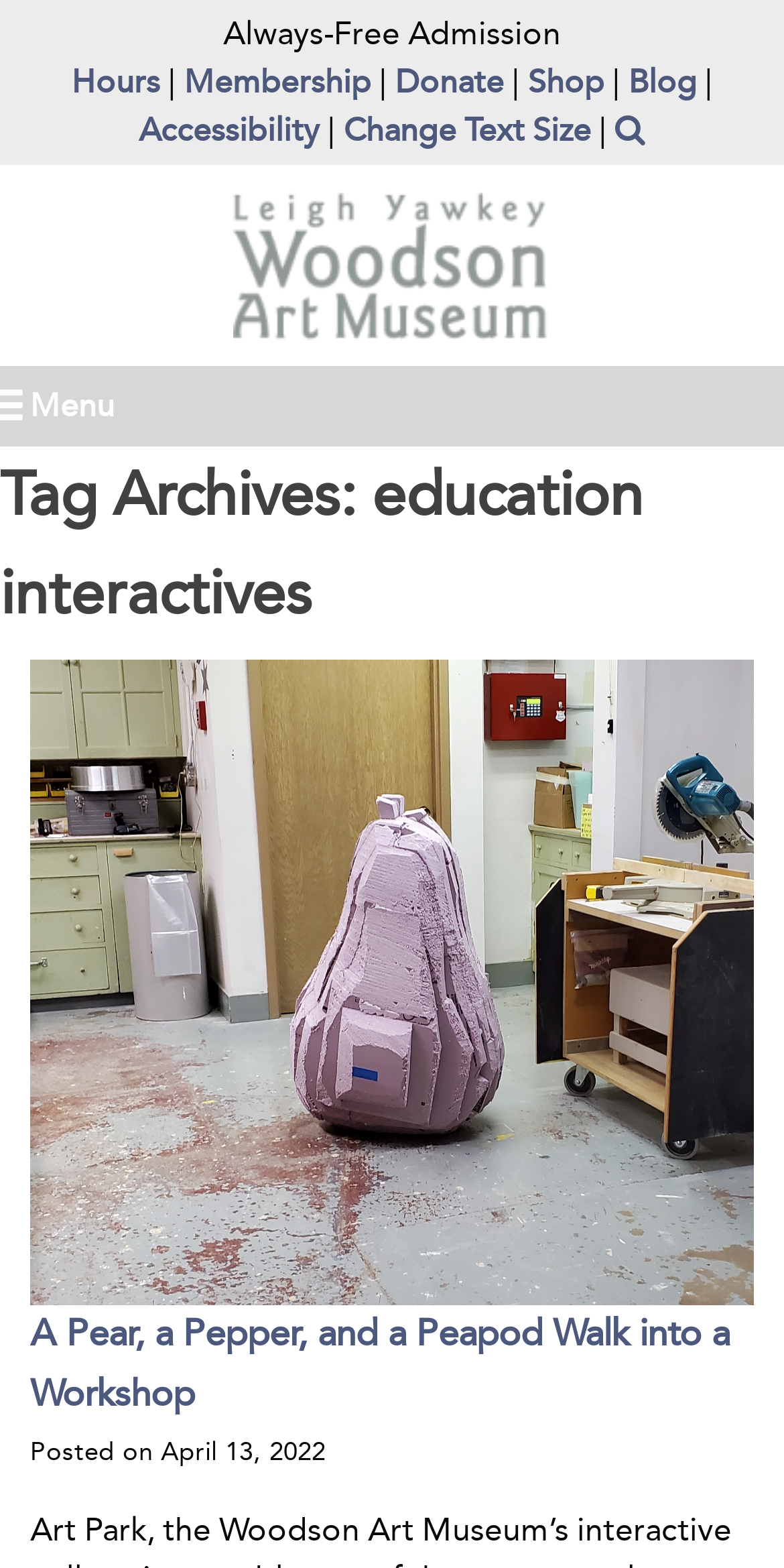Can you determine the bounding box coordinates of the area that needs to be clicked to fulfill the following instruction: "Search for something"?

[0.785, 0.07, 0.823, 0.095]